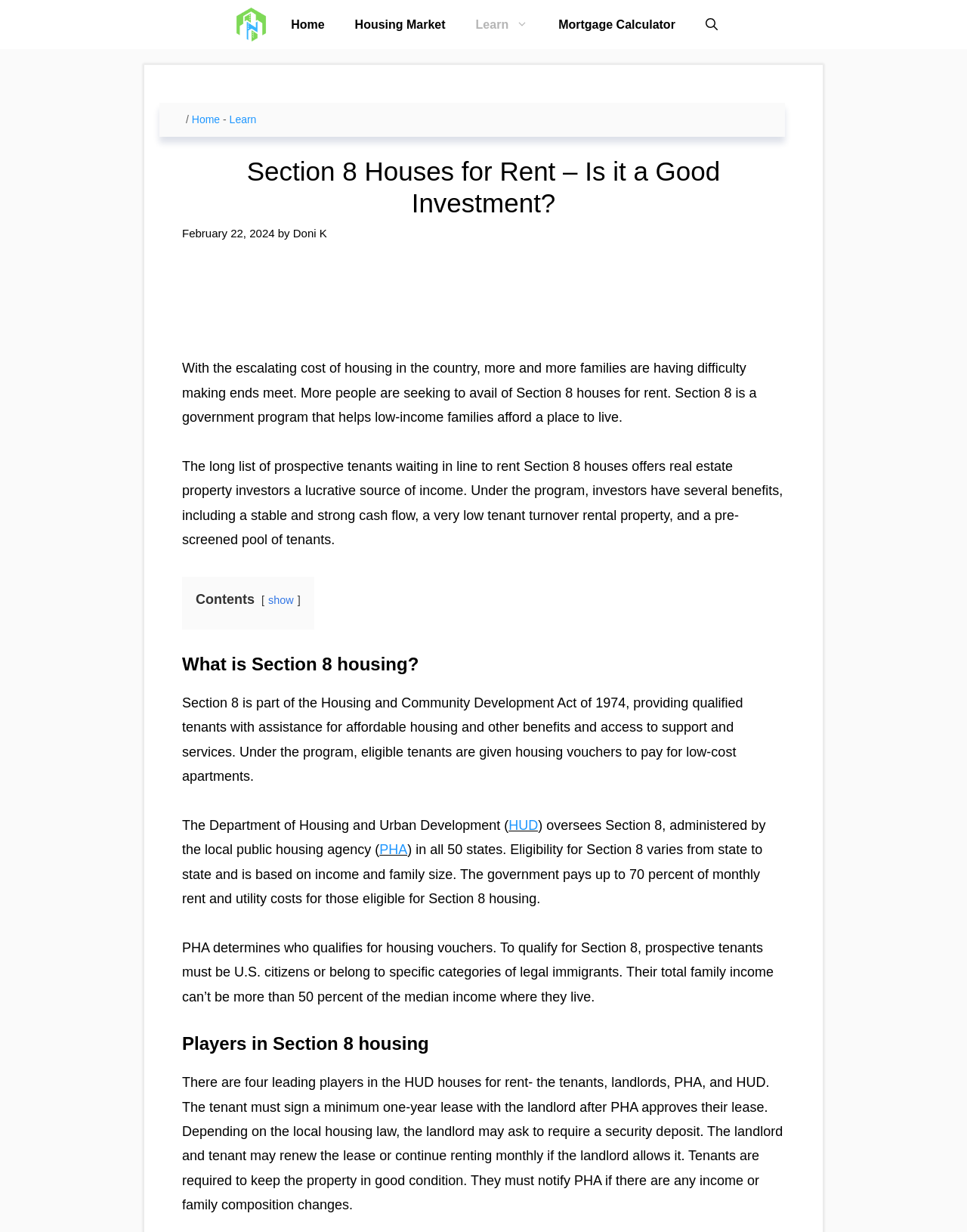What is the main heading displayed on the webpage? Please provide the text.

Section 8 Houses for Rent – Is it a Good Investment?